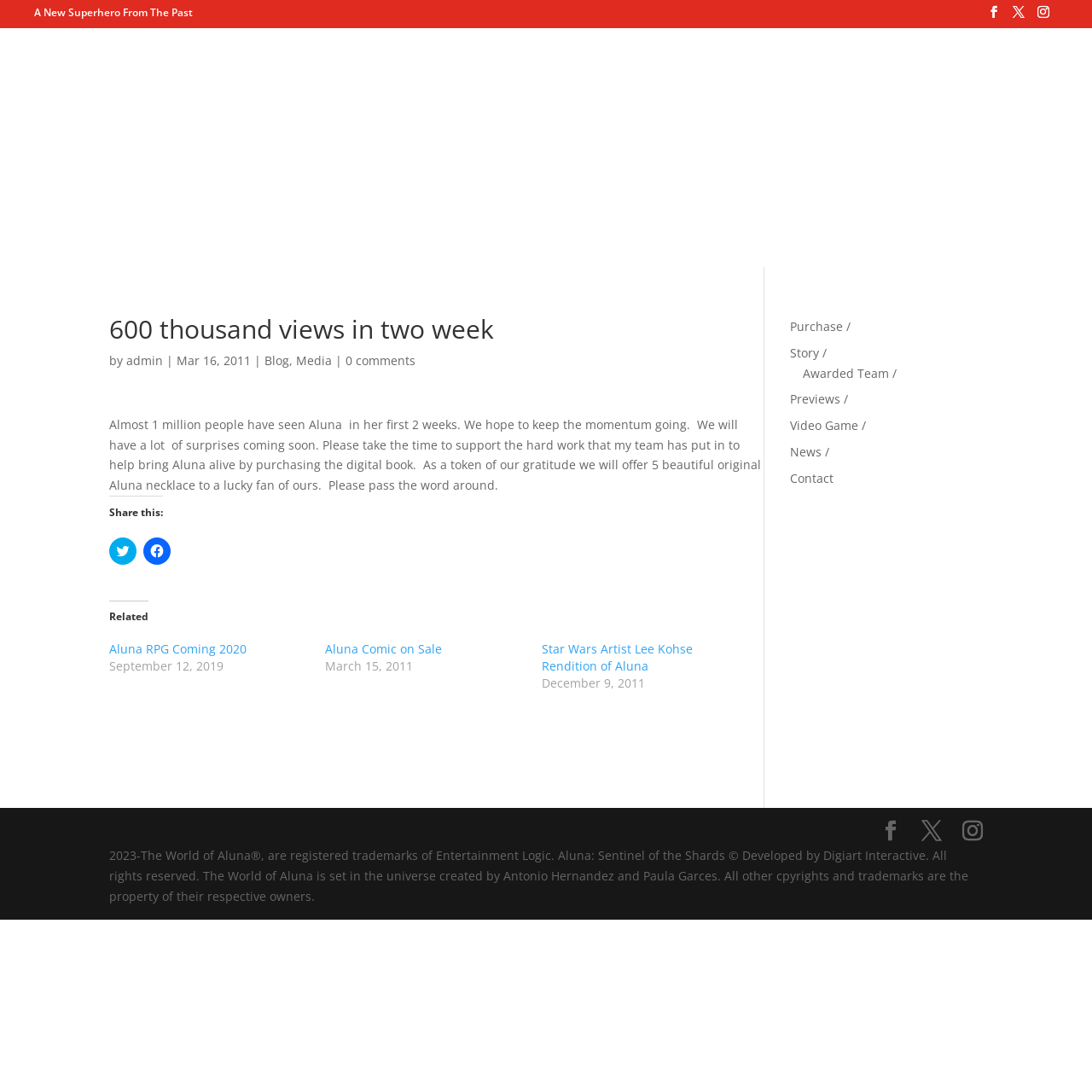Pinpoint the bounding box coordinates of the area that must be clicked to complete this instruction: "Purchase the digital book".

[0.723, 0.291, 0.779, 0.306]